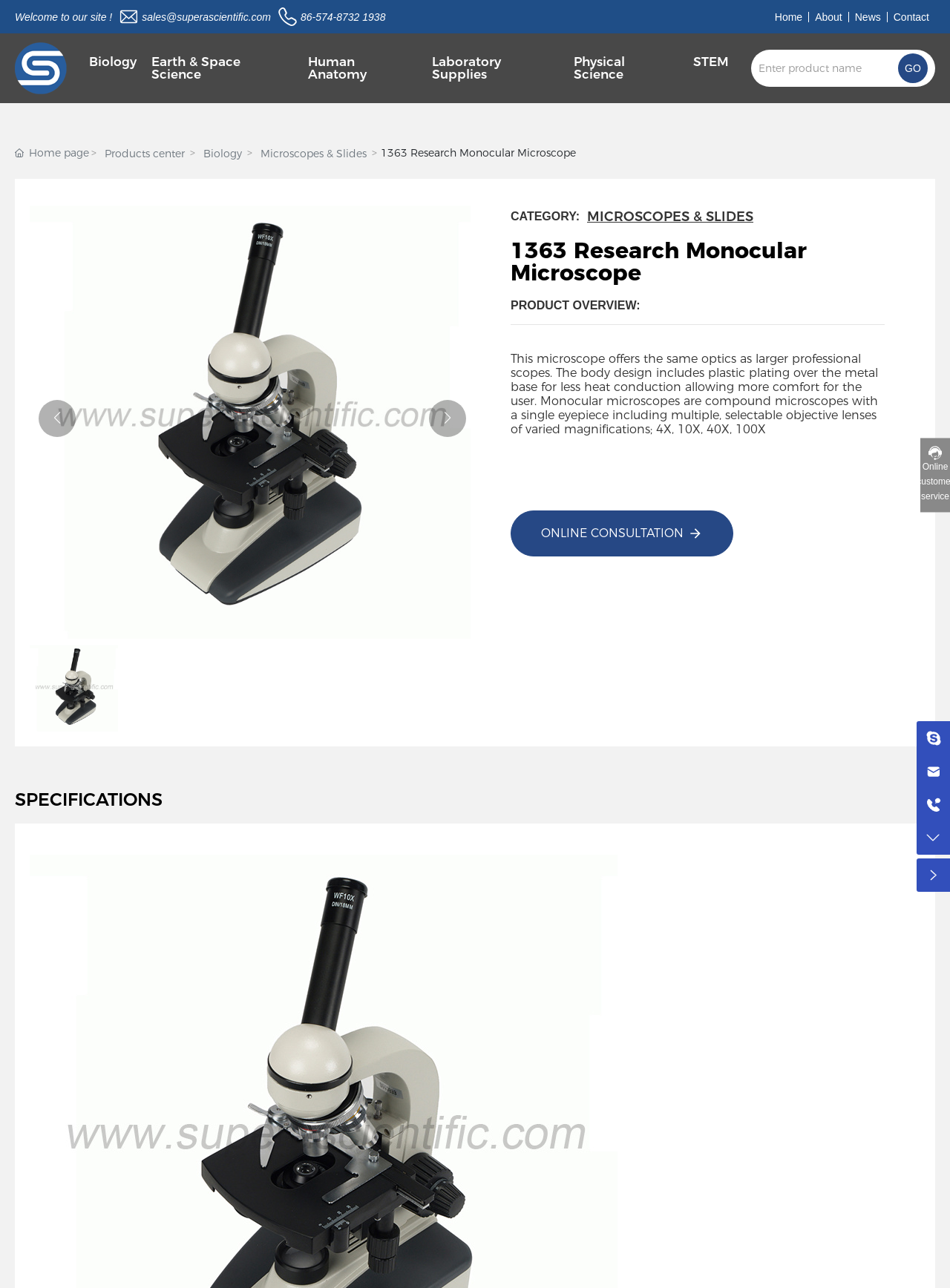Find the bounding box coordinates for the area that must be clicked to perform this action: "Click on the 'GO' button".

[0.945, 0.041, 0.977, 0.065]